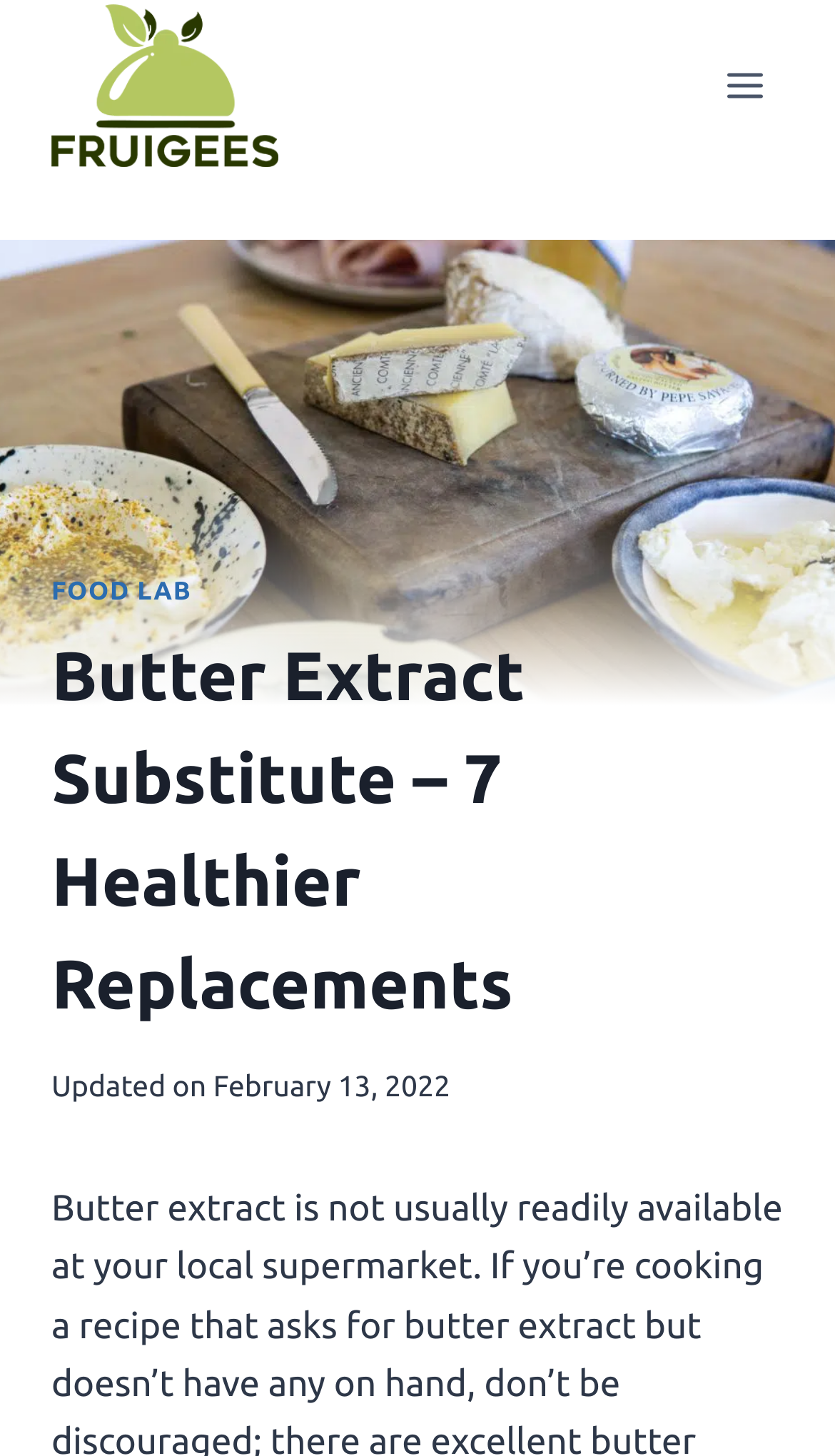Please identify and generate the text content of the webpage's main heading.

Butter Extract Substitute – 7 Healthier Replacements